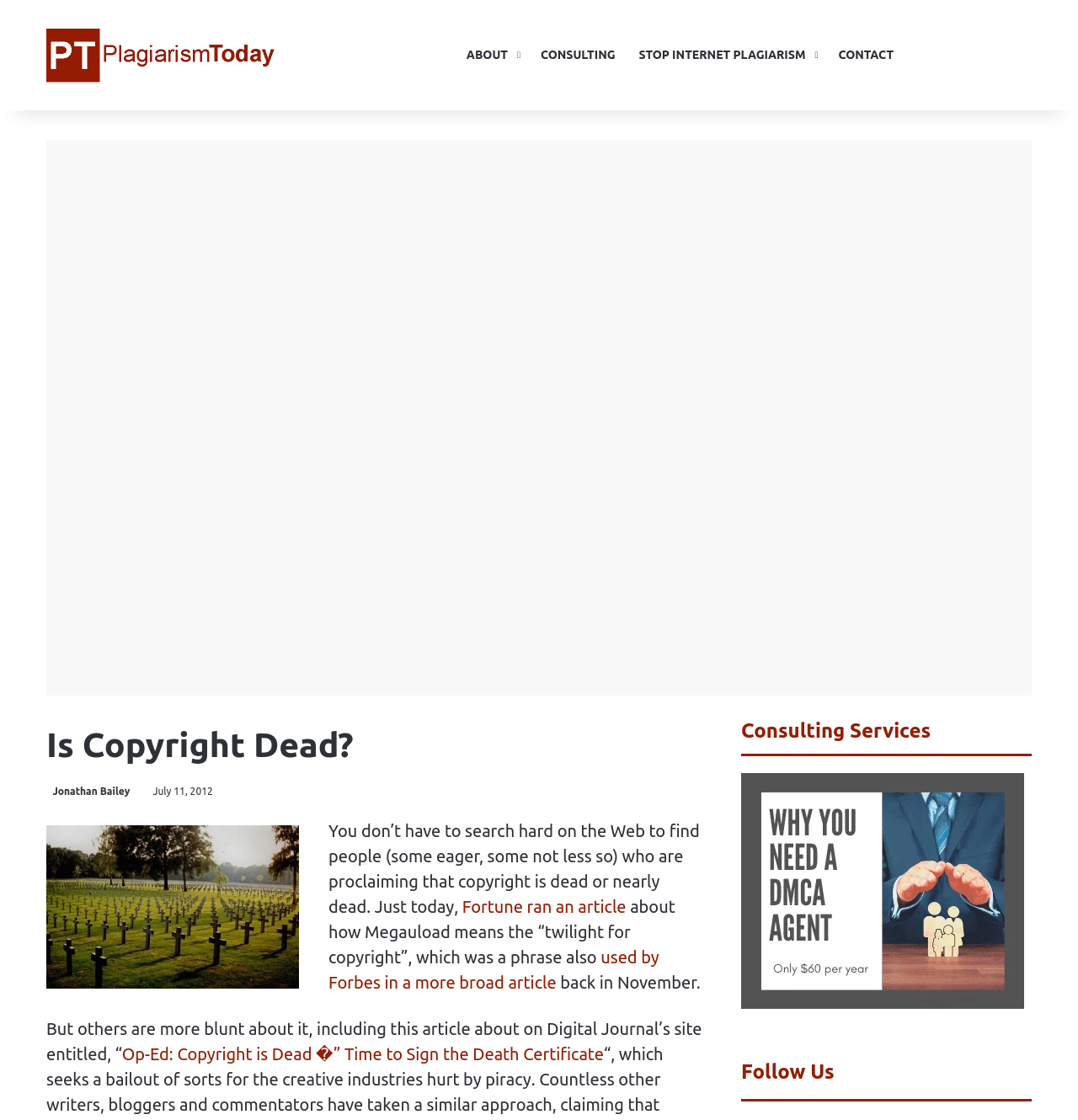Can you specify the bounding box coordinates of the area that needs to be clicked to fulfill the following instruction: "Visit the 'ABOUT' page"?

[0.422, 0.0, 0.491, 0.098]